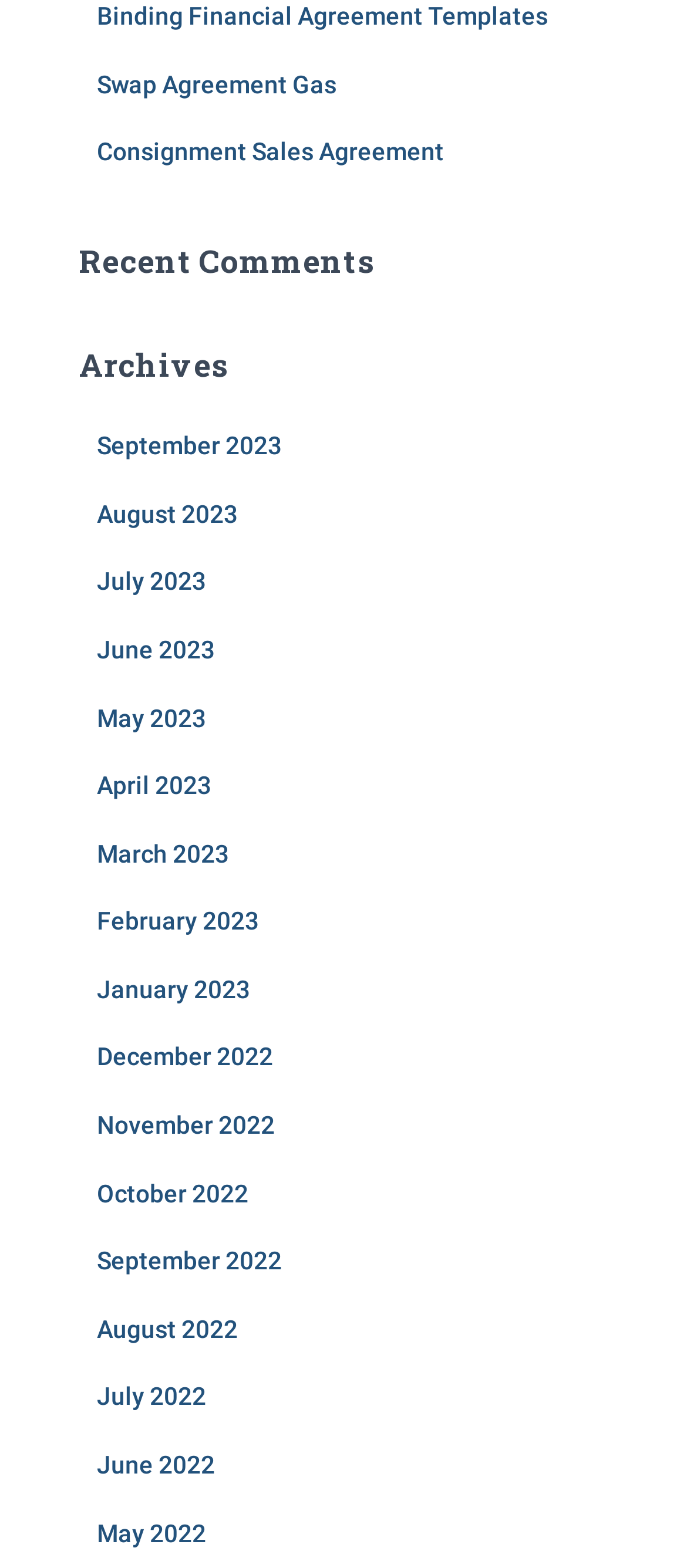Please mark the clickable region by giving the bounding box coordinates needed to complete this instruction: "Check Recent Comments".

[0.115, 0.15, 0.885, 0.183]